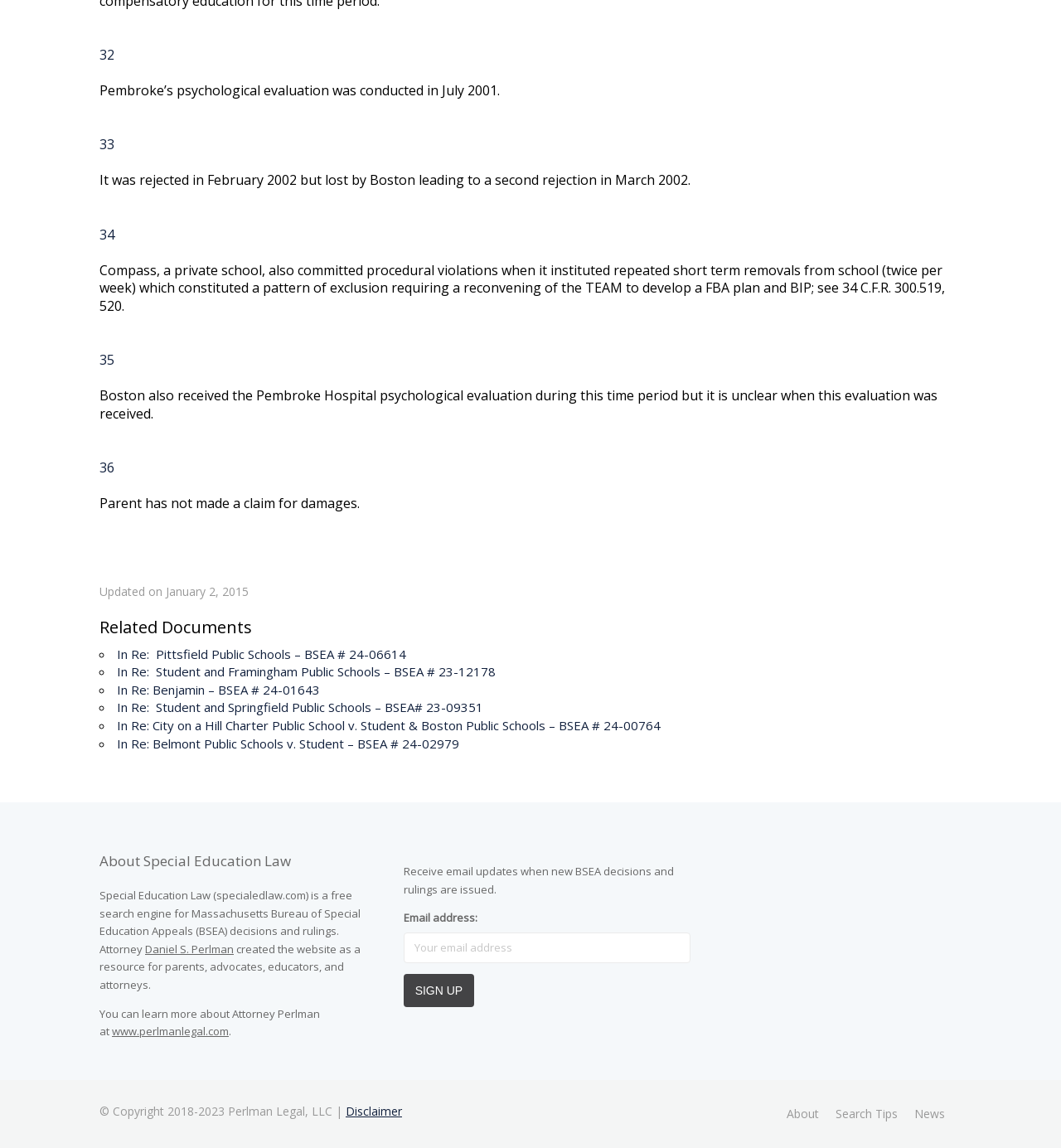Use a single word or phrase to respond to the question:
What is the purpose of this website?

Search engine for BSEA decisions